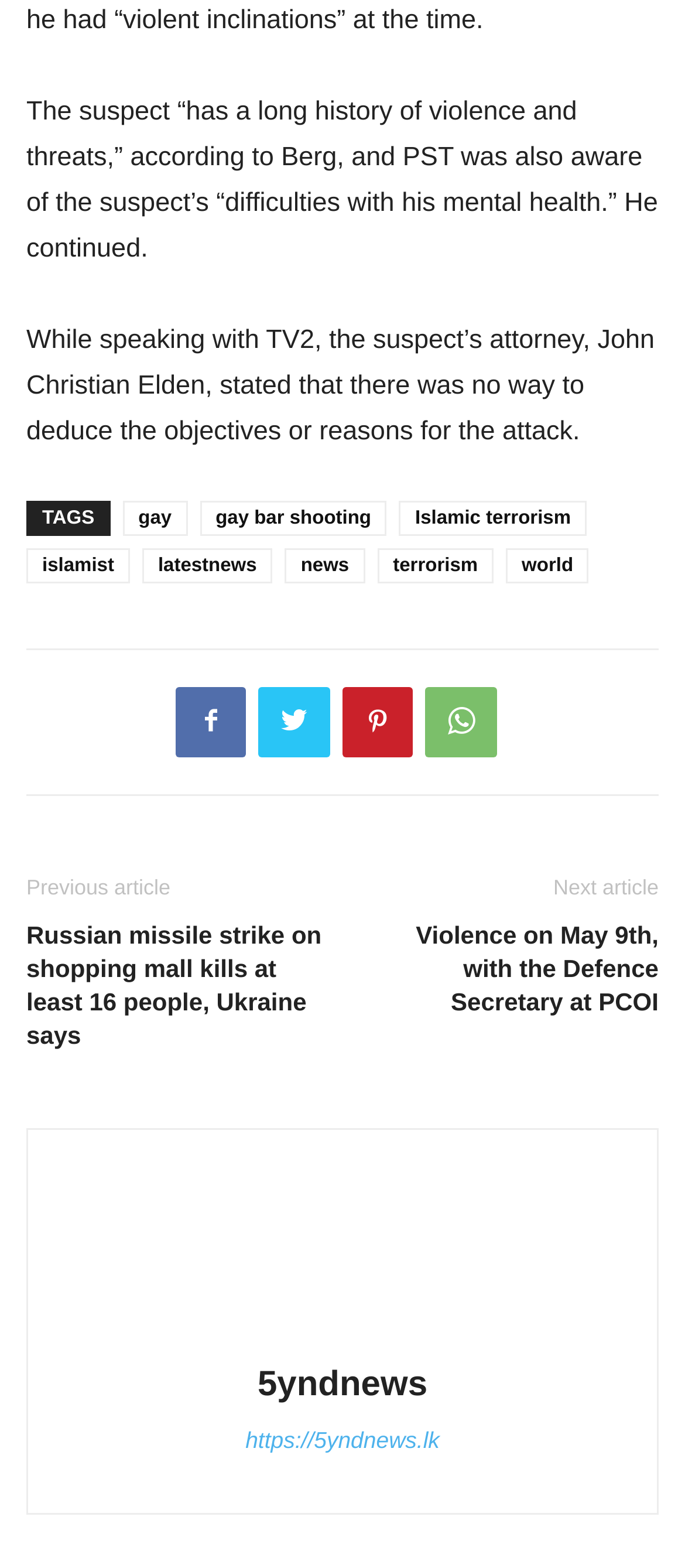What is the name of the author's website?
Give a comprehensive and detailed explanation for the question.

I found the author's website by looking at the link with the text 'author-photo' and the link 'https://5yndnews.lk', which suggests that the author's website is 5yndnews.